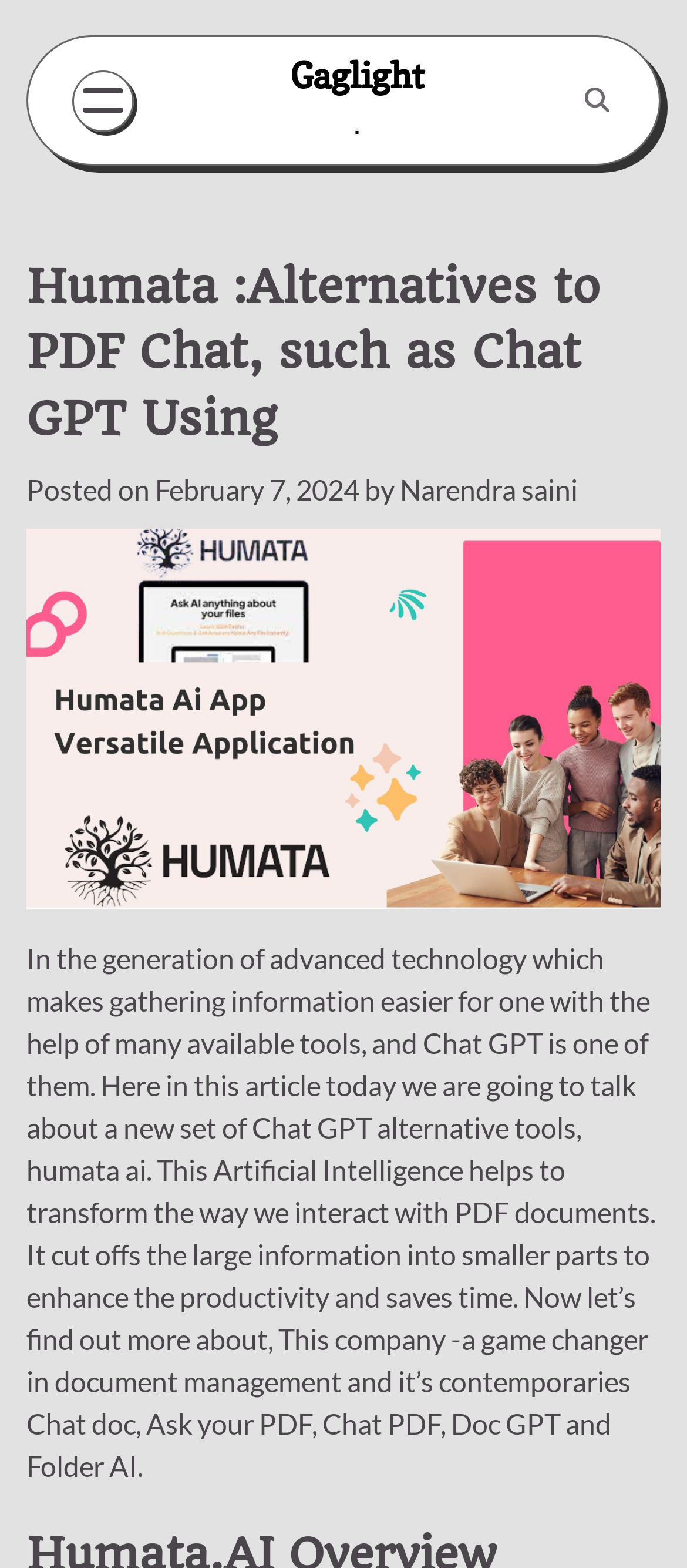Please find the bounding box for the following UI element description. Provide the coordinates in (top-left x, top-left y, bottom-right x, bottom-right y) format, with values between 0 and 1: title="Search"

[0.831, 0.047, 0.908, 0.081]